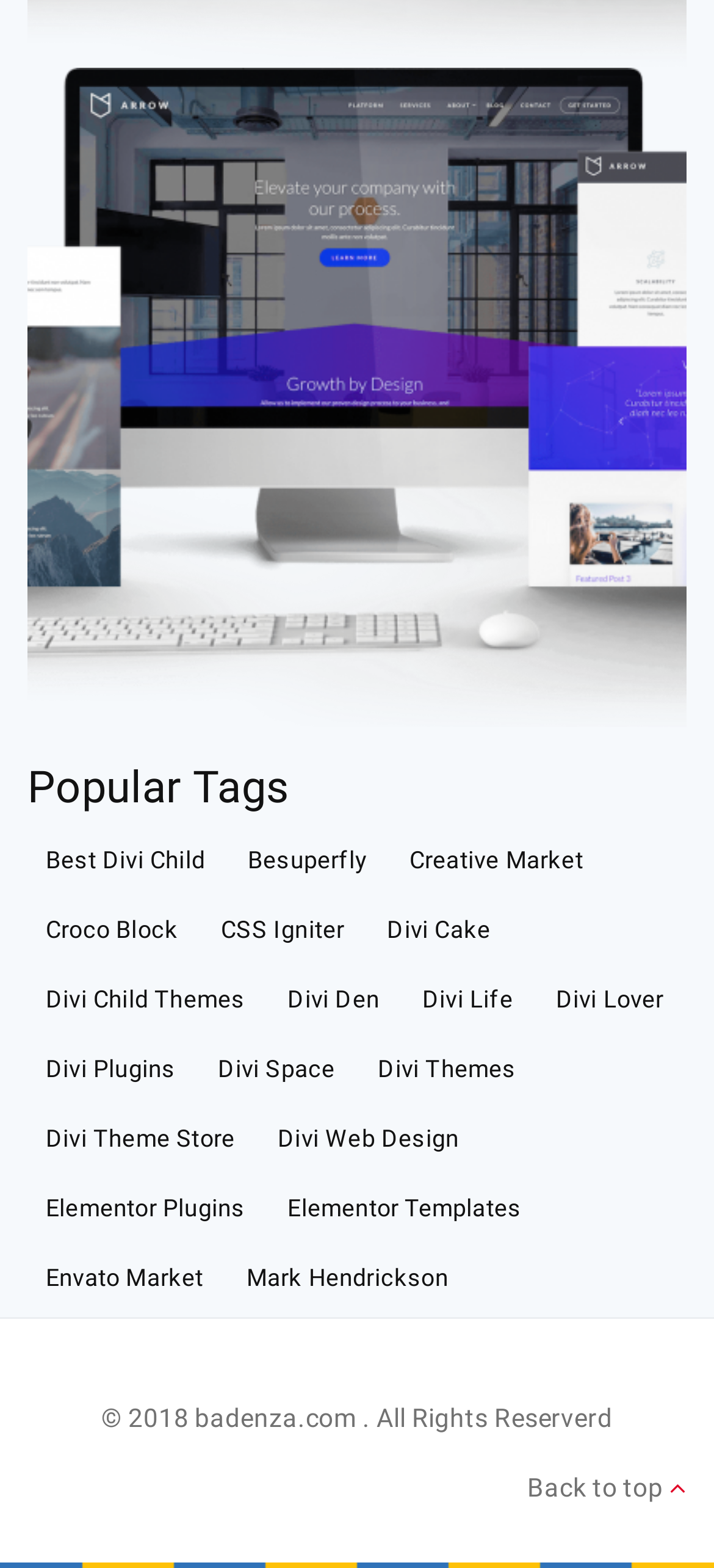Locate the bounding box coordinates of the element that should be clicked to execute the following instruction: "View popular tags".

[0.038, 0.487, 0.962, 0.518]